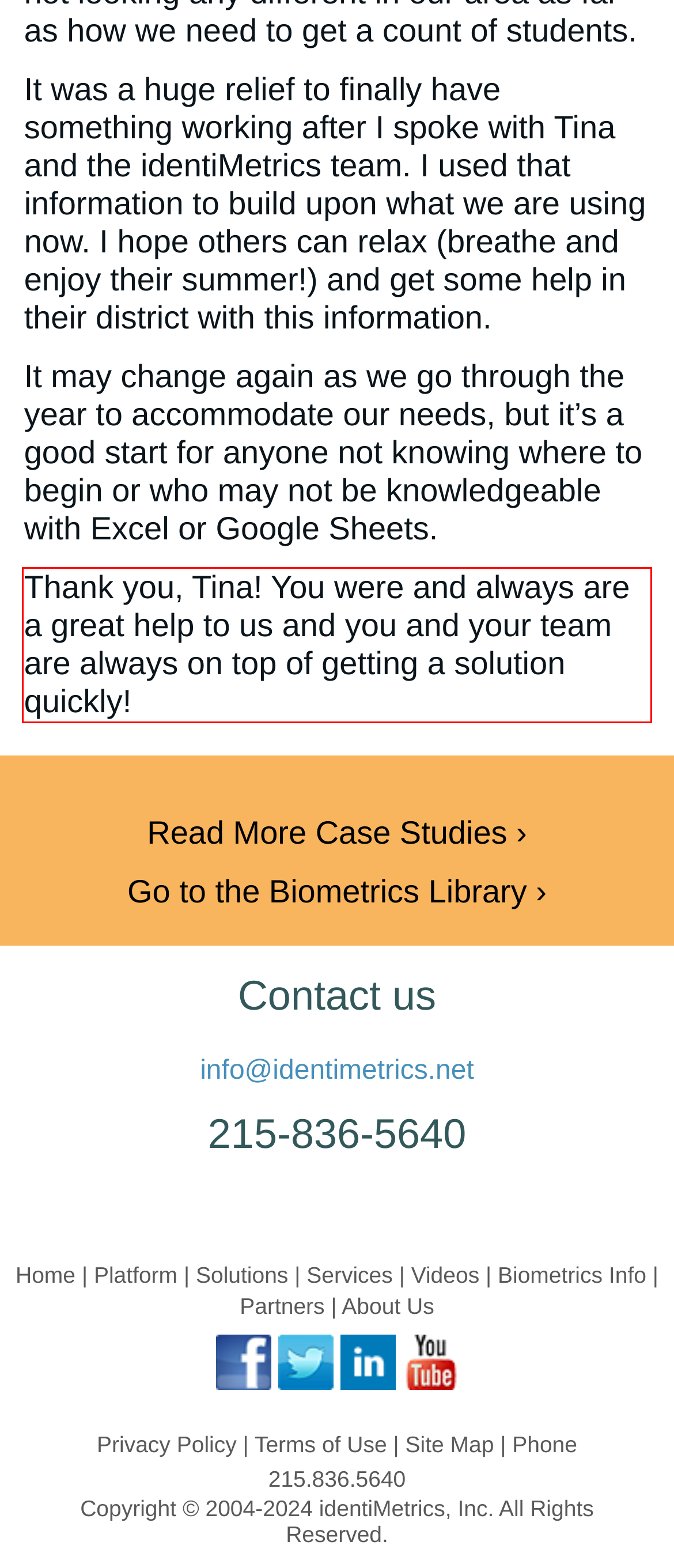Perform OCR on the text inside the red-bordered box in the provided screenshot and output the content.

Thank you, Tina! You were and always are a great help to us and you and your team are always on top of getting a solution quickly!